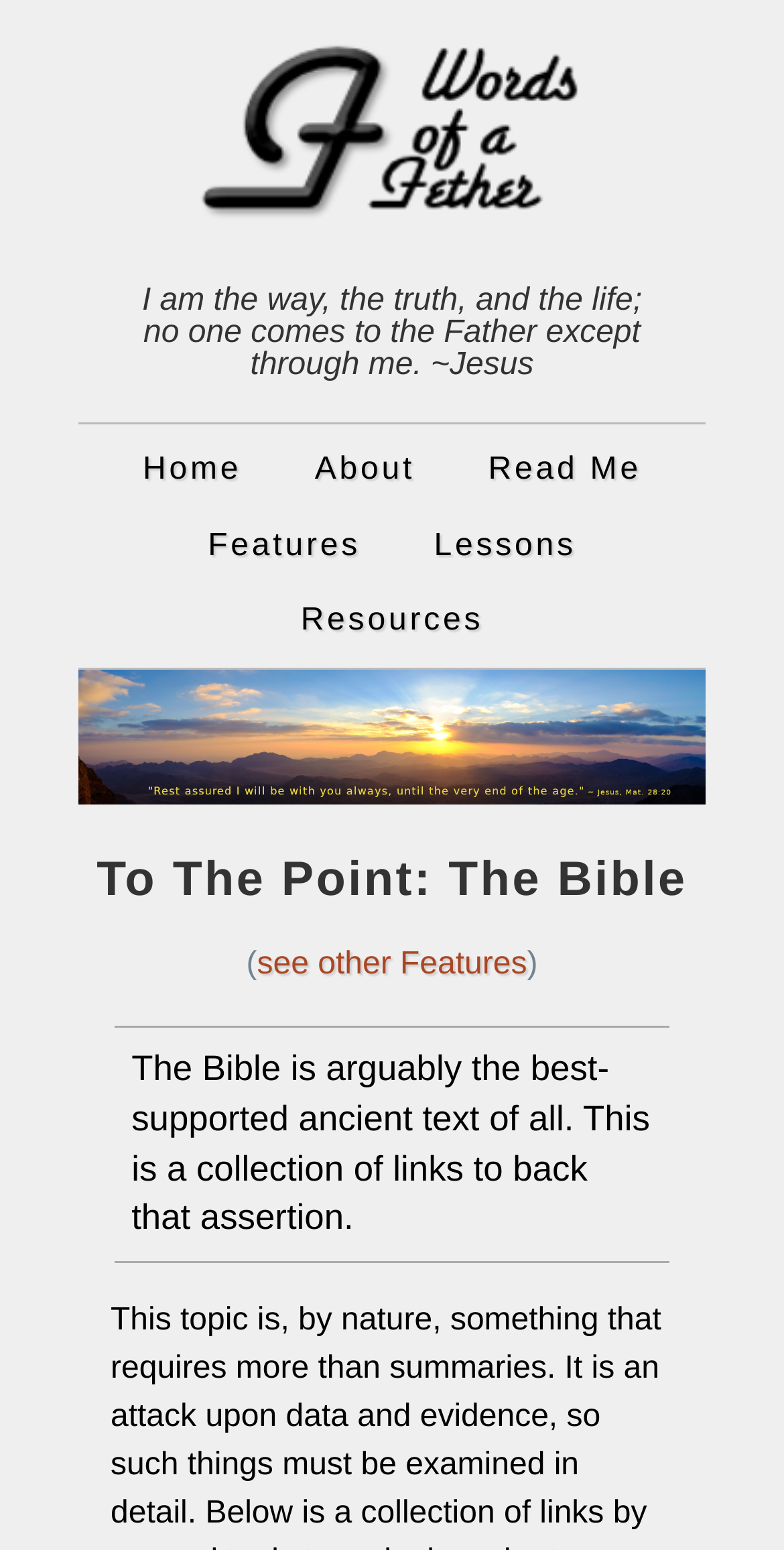Generate a thorough description of the webpage.

The webpage is titled "To The Point: The Bible" and features a logo image at the top center of the page. Below the logo, a heading quotes Jesus, "I am the way, the truth, and the life; no one comes to the Father except through me." 

On the top left side of the page, there are five links: "Home", "About", "Read Me", "Features", and "Lessons", arranged horizontally. The "Features" link is followed by a smaller link "see other Features" in parentheses. 

Further down, a site banner image spans across the top of the page, followed by a heading that repeats the title "To The Point: The Bible". 

Below the site banner, a paragraph of text explains that the Bible is arguably the best-supported ancient text of all, and this webpage is a collection of links to back that assertion.